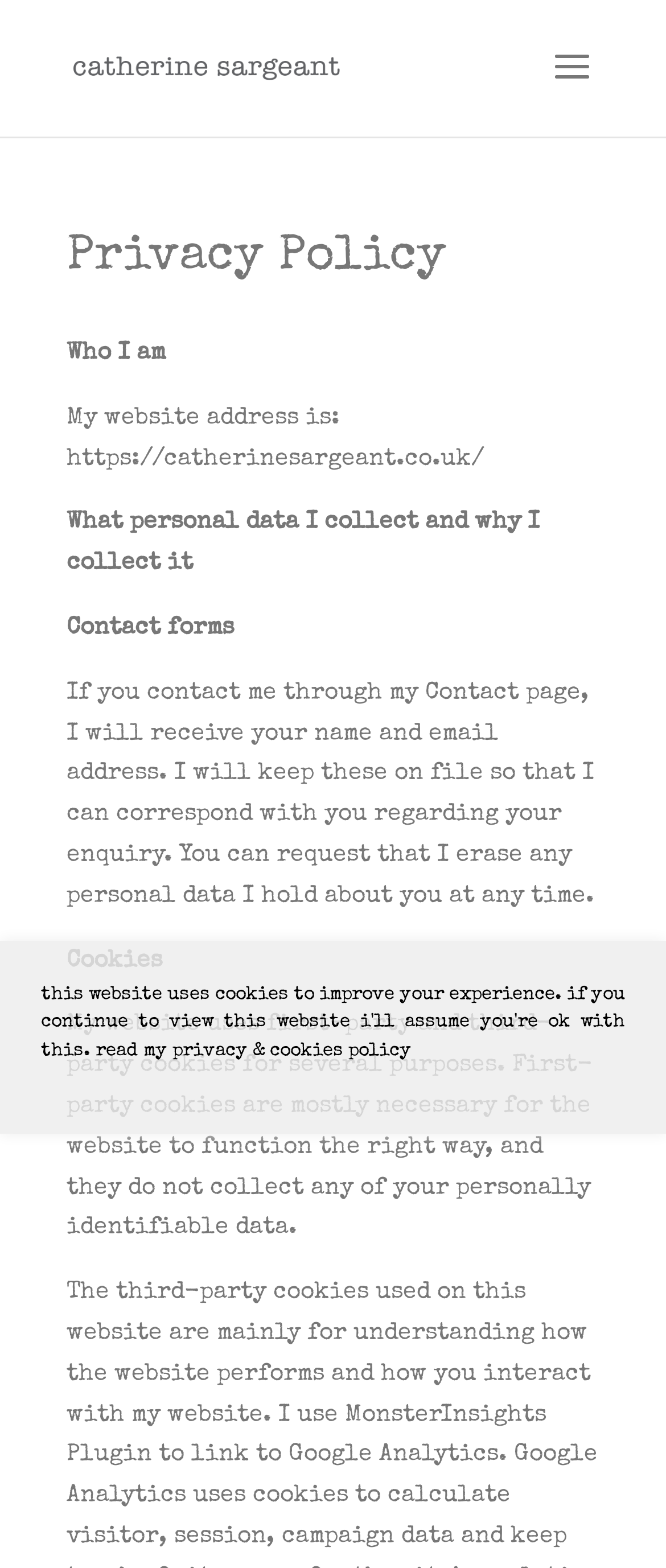Provide a thorough description of this webpage.

The webpage is about Catherine Sargeant's Privacy Policy. At the top left, there is a link to Catherine Sargeant's website, accompanied by a small image of the same name. Below this, a heading "Privacy Policy" is prominently displayed, taking up most of the width of the page.

Under the heading, there are several sections of text, each with a clear topic. The first section is about "Who I am", followed by a section explaining the website's address. The next section discusses what personal data is collected and why, and then there is a section about contact forms, which explains how the website handles name and email address submissions.

Further down, there is a section about cookies, which explains the use of first-party and third-party cookies on the website. At the very bottom of the page, there is a generic message about the website's use of cookies, with a link to "read my privacy & cookies policy" on the right side of the message.